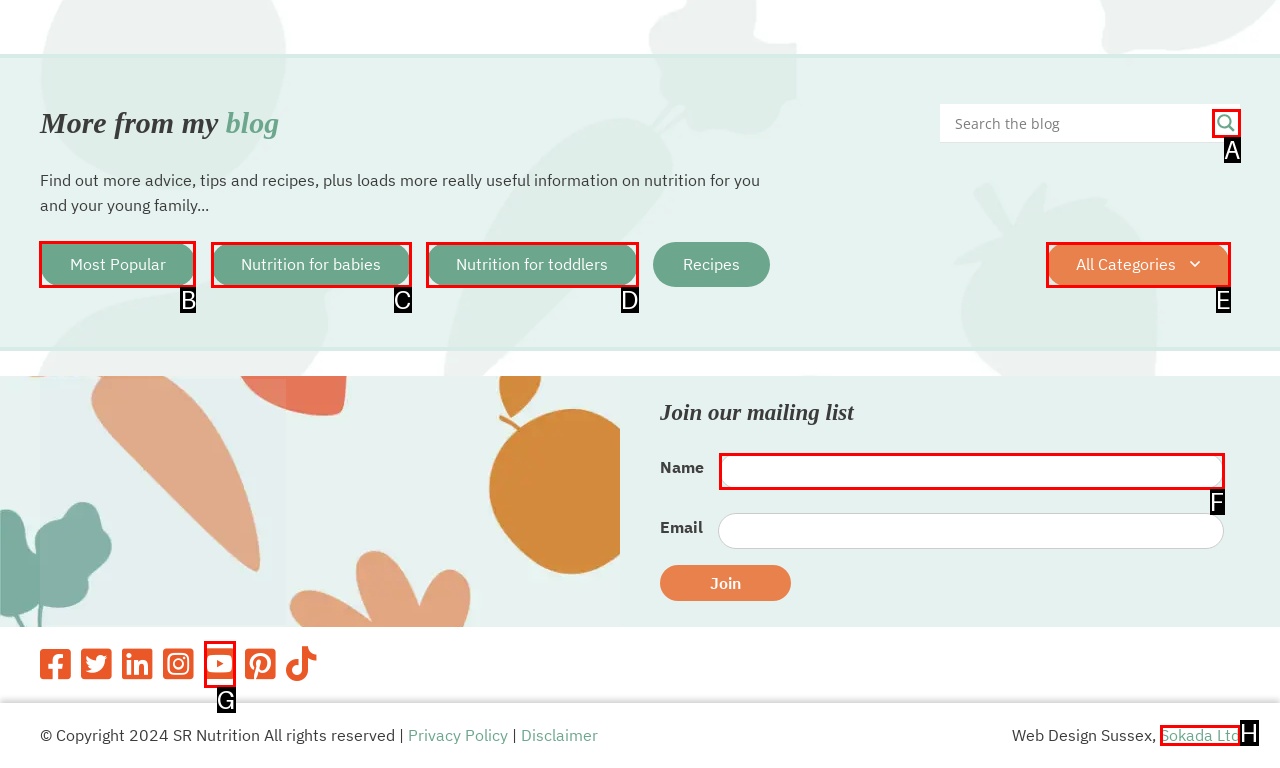Choose the HTML element that should be clicked to achieve this task: Click on Most Popular
Respond with the letter of the correct choice.

B